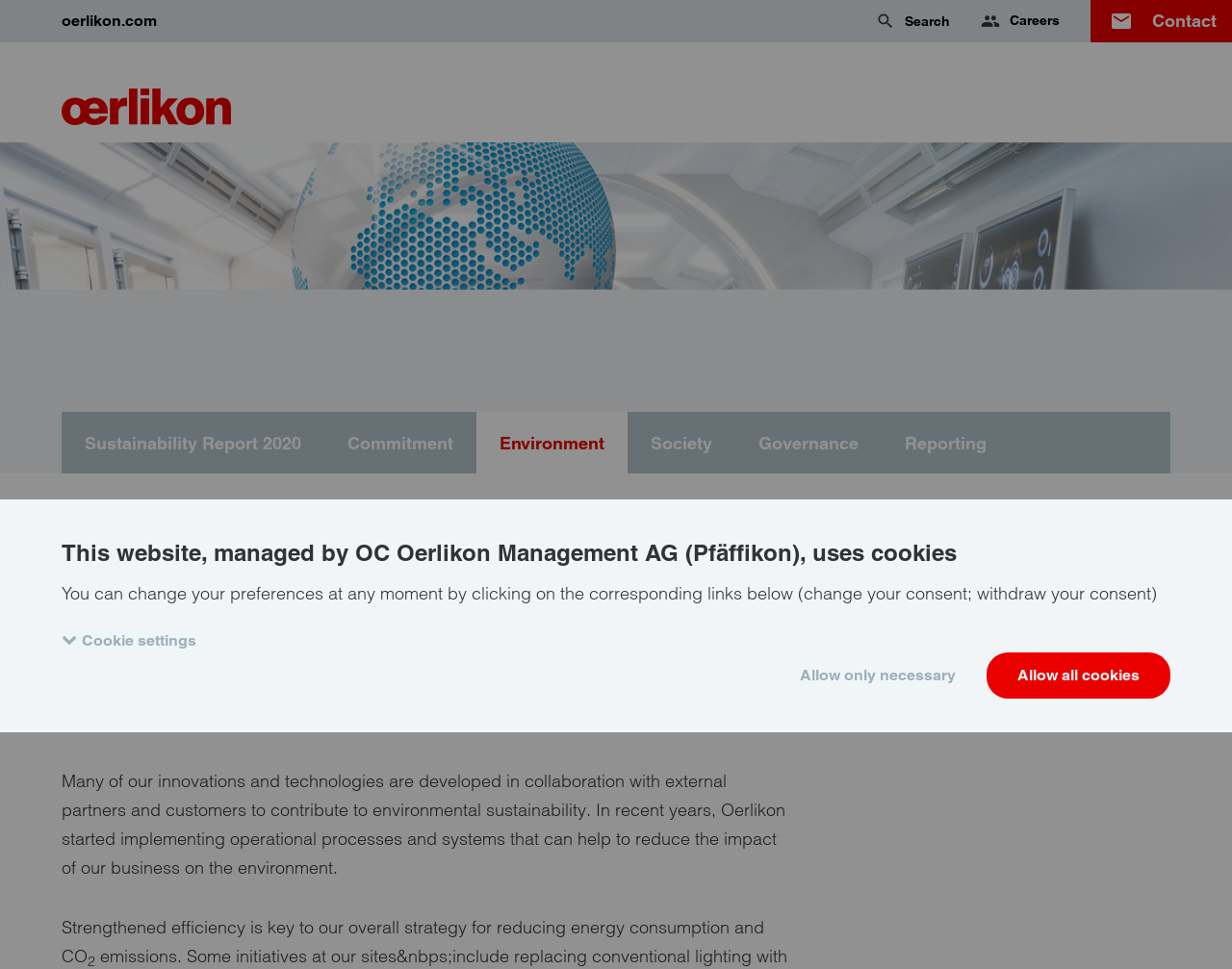From the webpage screenshot, predict the bounding box coordinates (top-left x, top-left y, bottom-right x, bottom-right y) for the UI element described here: parent_node: Sustainability Report 2020

[0.002, 0.425, 0.048, 0.489]